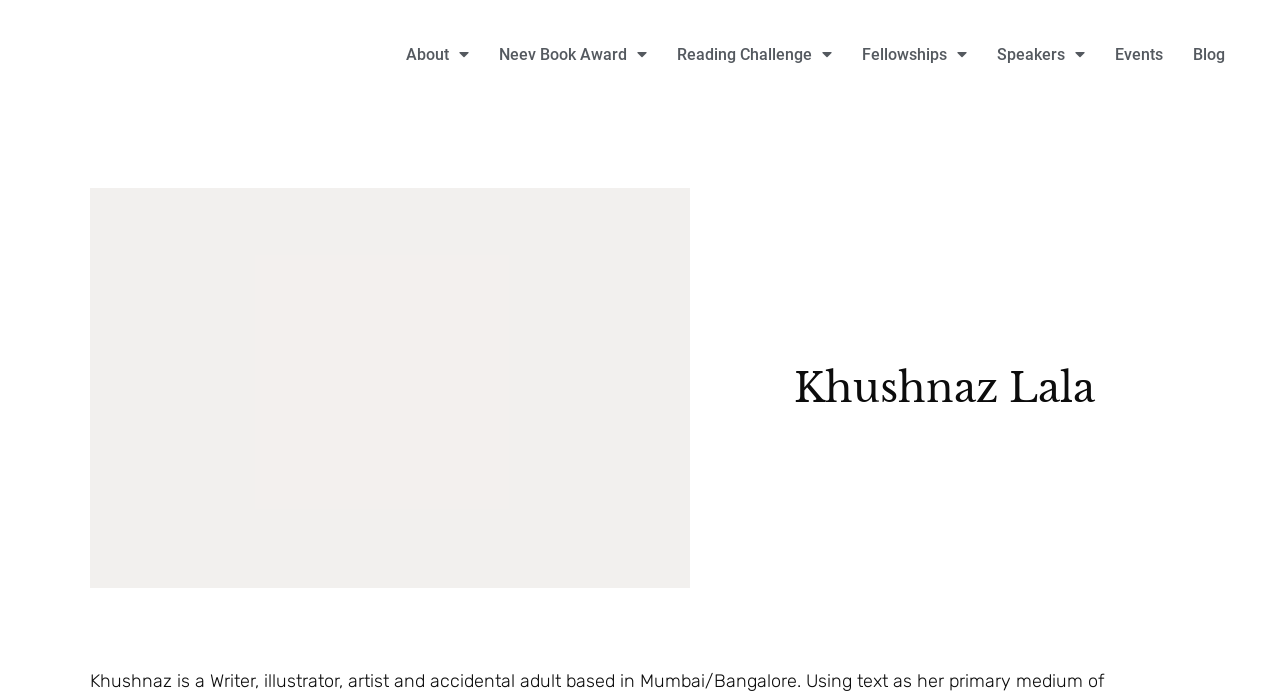What is the purpose of the 'Neev Book Award' menu item?
Analyze the image and provide a thorough answer to the question.

I couldn't find any information on the webpage that explicitly states the purpose of the 'Neev Book Award' menu item. It might be related to a book award or a literary prize, but I couldn't determine the exact purpose without additional context.